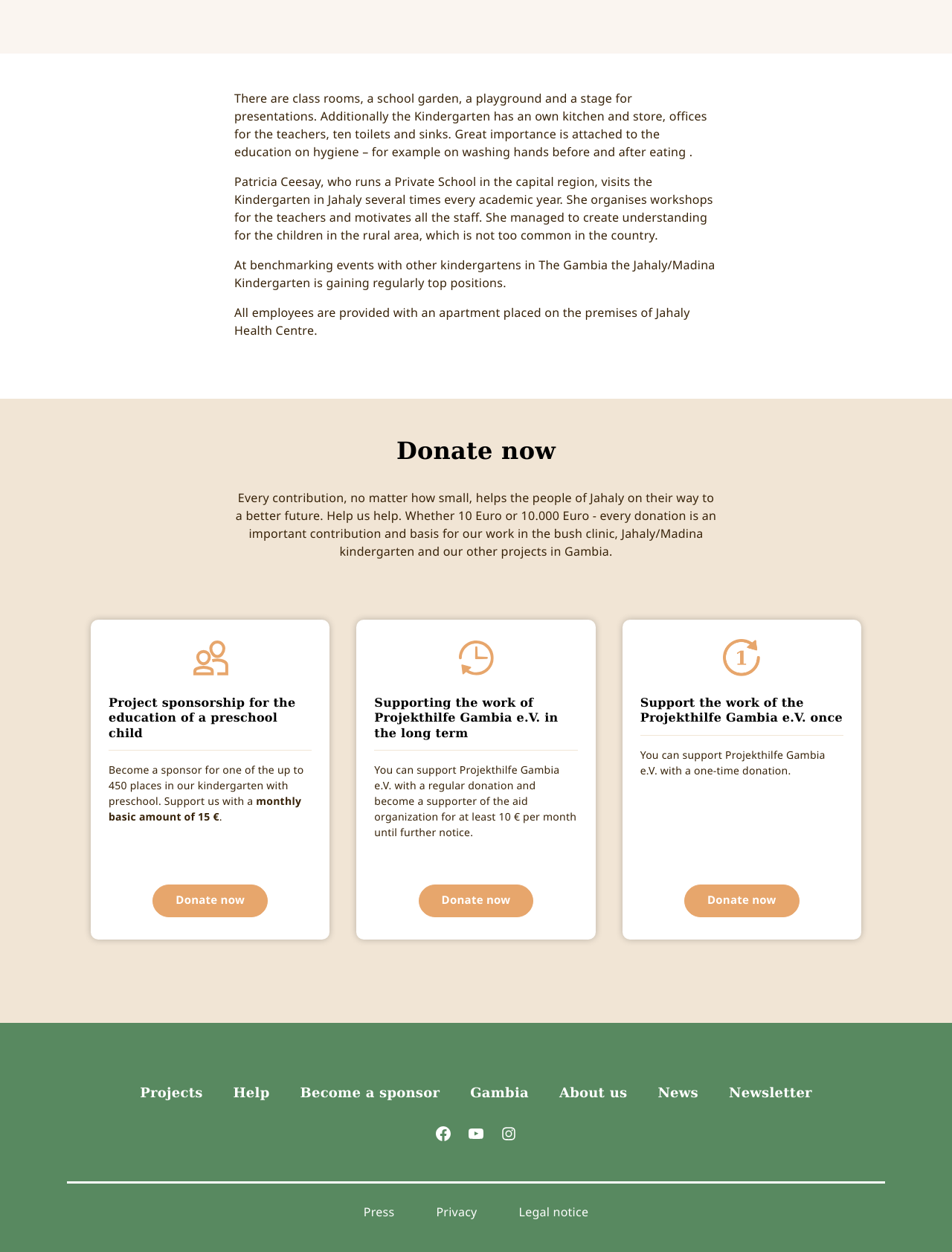Determine the bounding box coordinates of the clickable element to achieve the following action: 'Click Become a sponsor'. Provide the coordinates as four float values between 0 and 1, formatted as [left, top, right, bottom].

[0.312, 0.864, 0.465, 0.881]